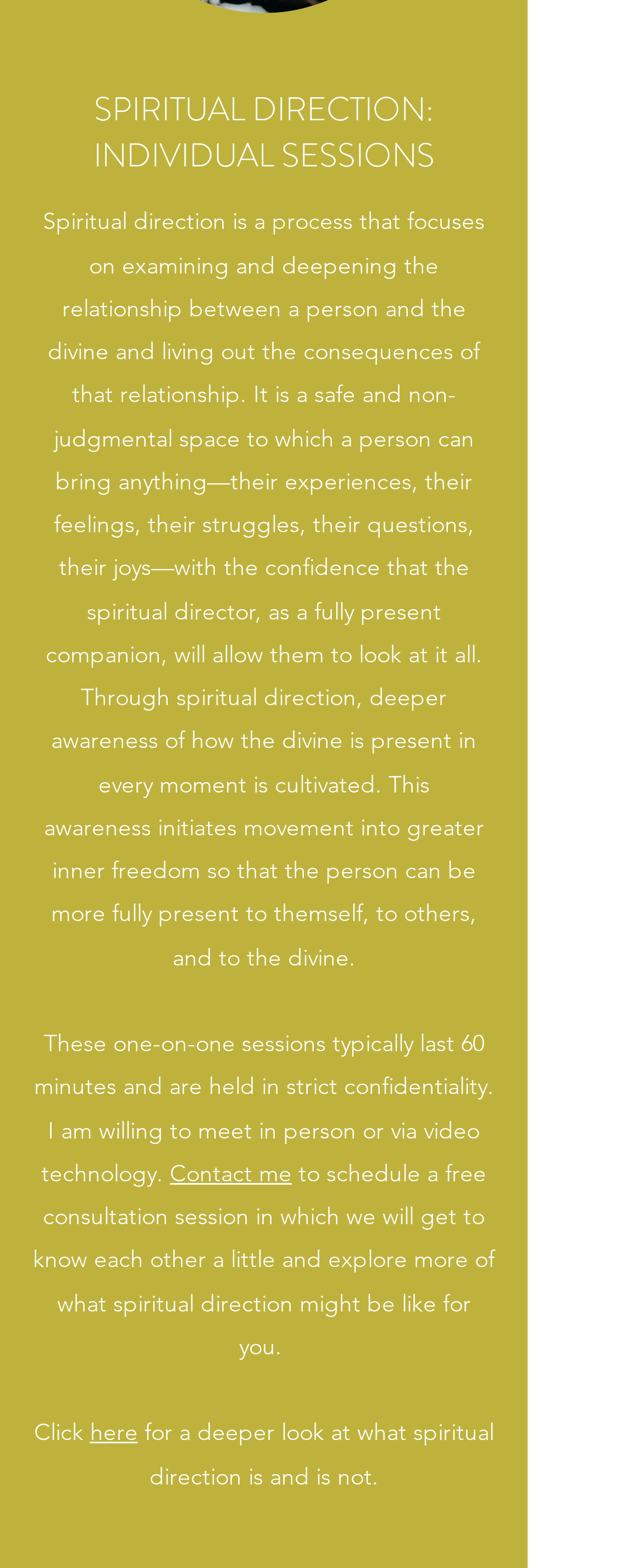What is spiritual direction?
Using the image, respond with a single word or phrase.

Examining relationship with divine